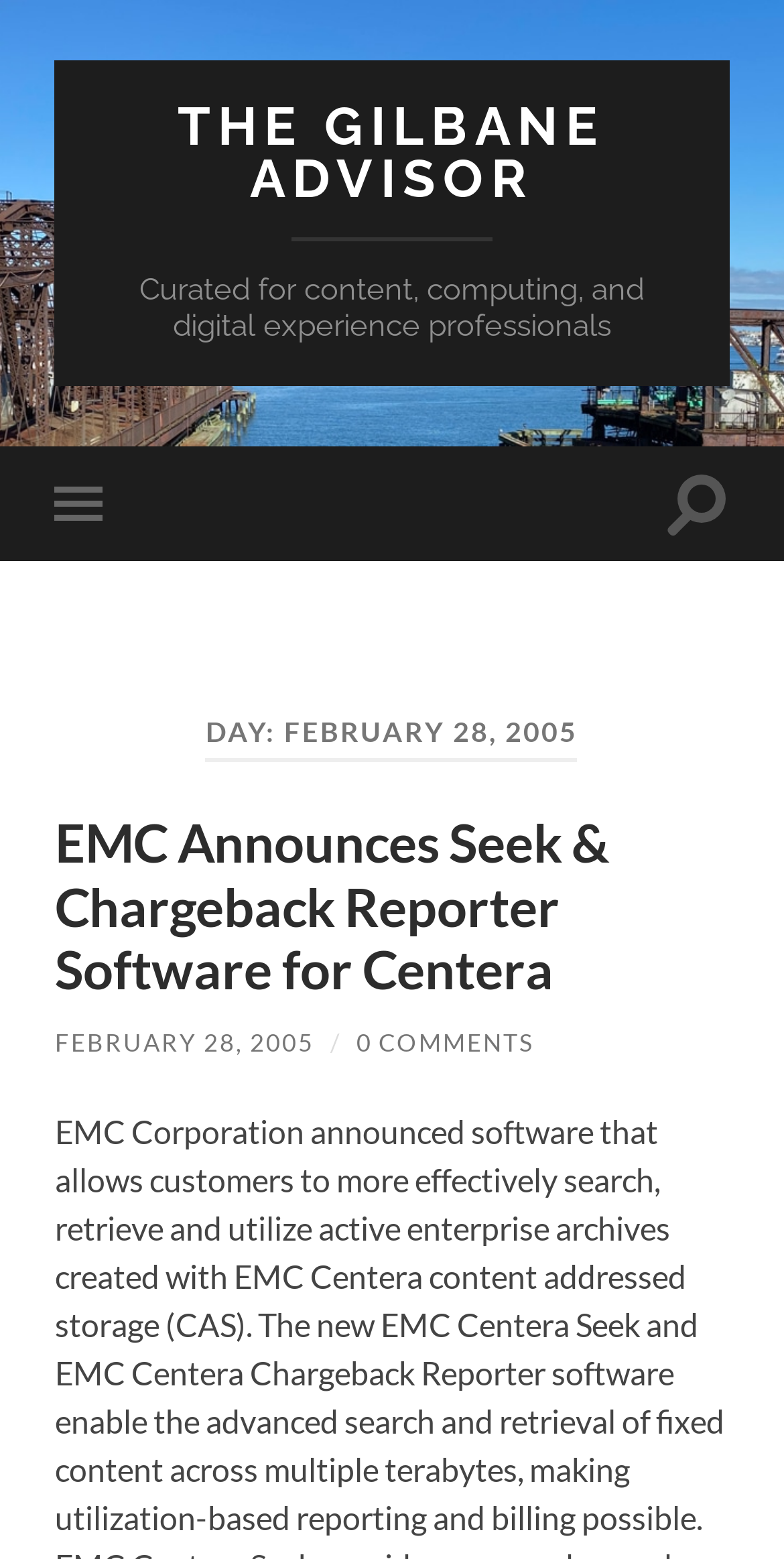How many links are there in the first article?
Answer with a single word or short phrase according to what you see in the image.

2